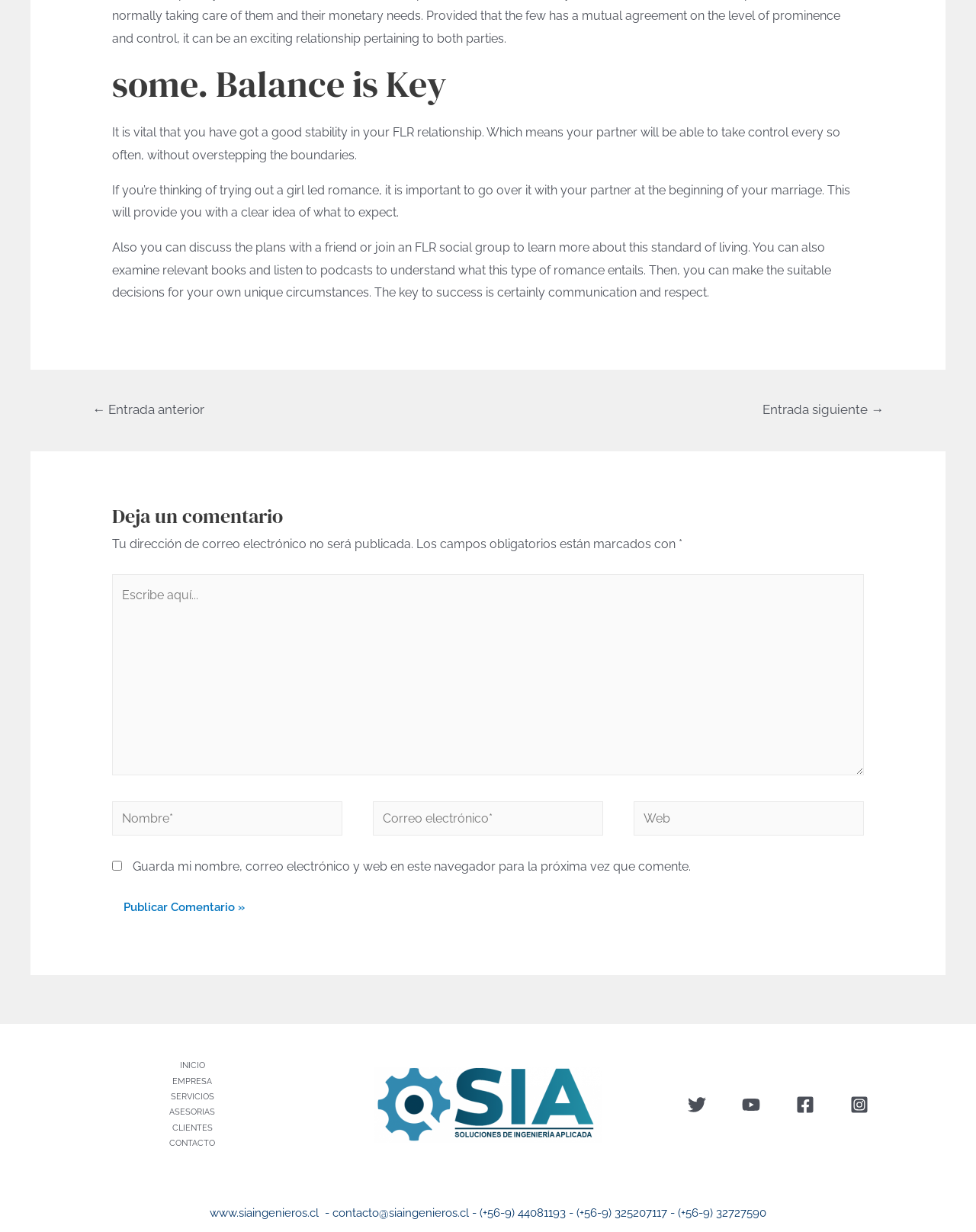Find the bounding box coordinates of the element's region that should be clicked in order to follow the given instruction: "Enter your name in the 'Nombre*' field". The coordinates should consist of four float numbers between 0 and 1, i.e., [left, top, right, bottom].

[0.115, 0.65, 0.351, 0.678]